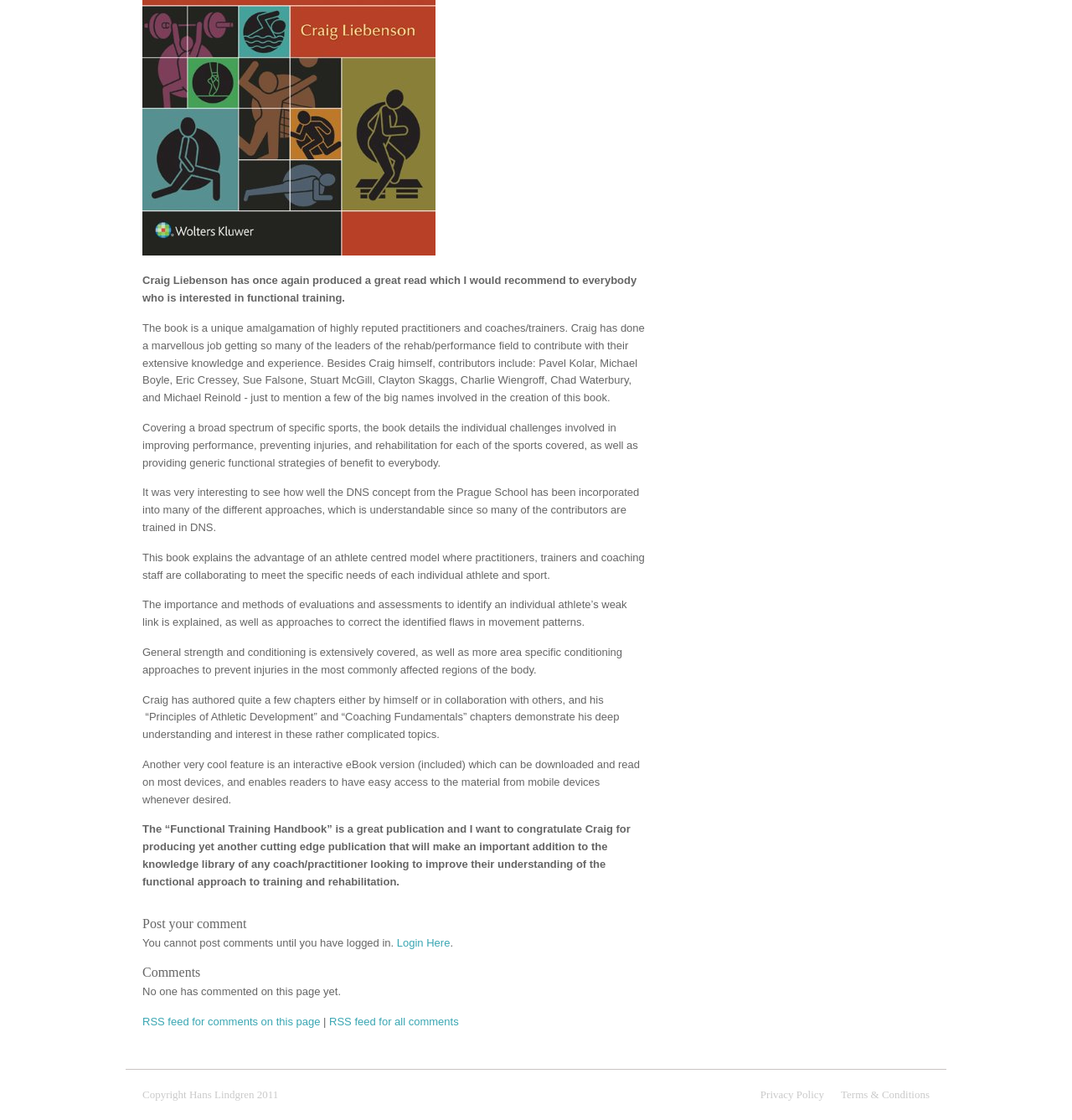Locate the bounding box of the UI element defined by this description: "Terms & Conditions". The coordinates should be given as four float numbers between 0 and 1, formatted as [left, top, right, bottom].

[0.784, 0.972, 0.867, 0.983]